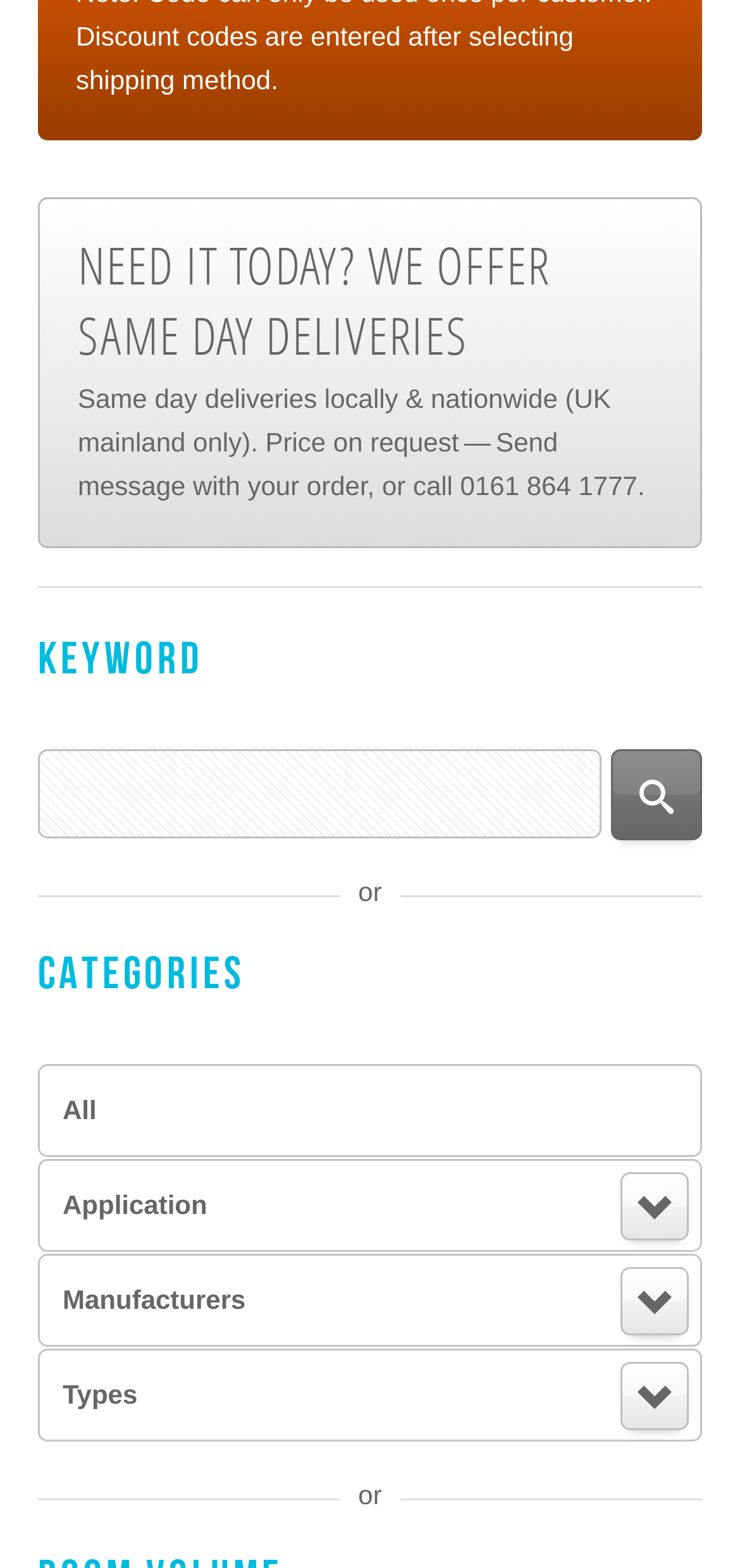What is the orientation of the separator at the bottom of the page?
Based on the visual details in the image, please answer the question thoroughly.

The separator at the bottom of the page has an orientation of horizontal, which means it is a horizontal line separating the content above it from the social media links below it.